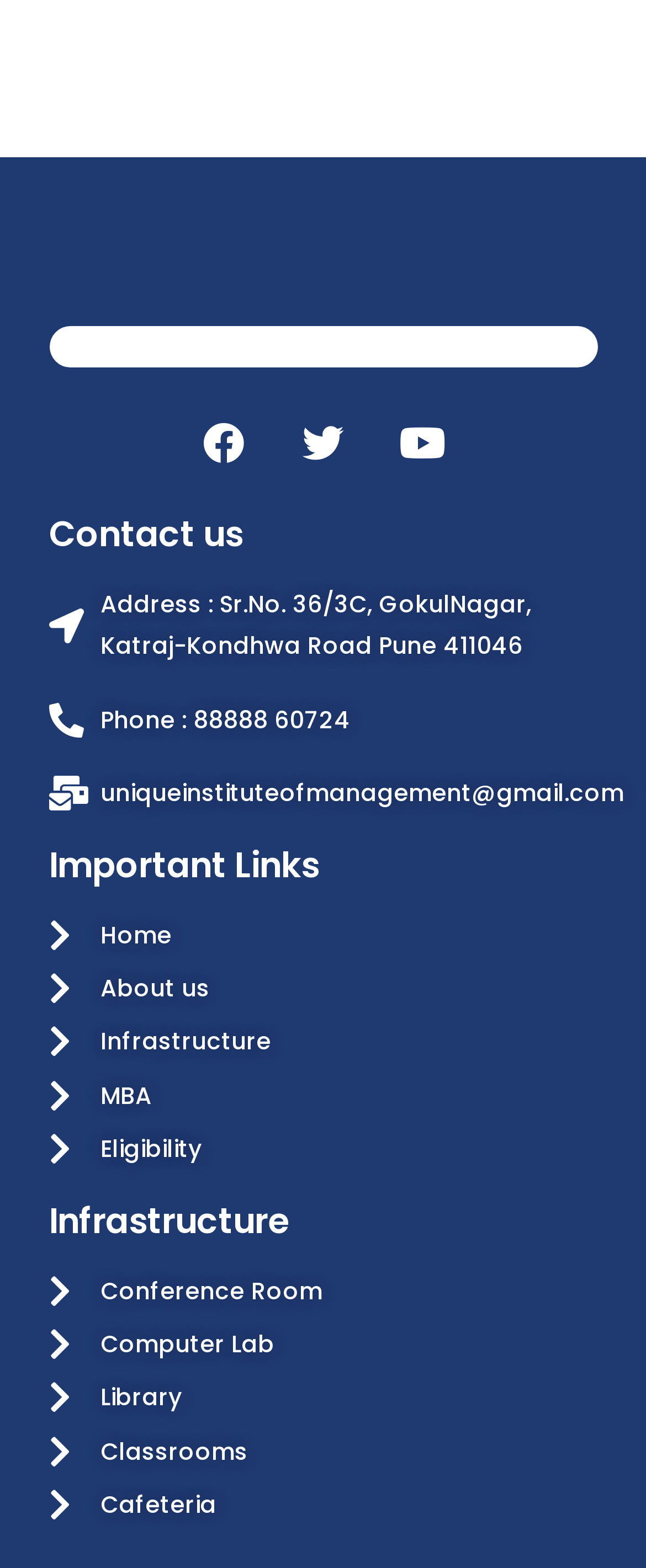How many links are there under 'Important Links'?
Answer the question with a thorough and detailed explanation.

The 'Important Links' section is a heading element on the webpage. Under this heading, there are five link elements, which are 'Home', 'About us', 'Infrastructure', 'MBA', and 'Eligibility'. Therefore, there are five links under 'Important Links'.